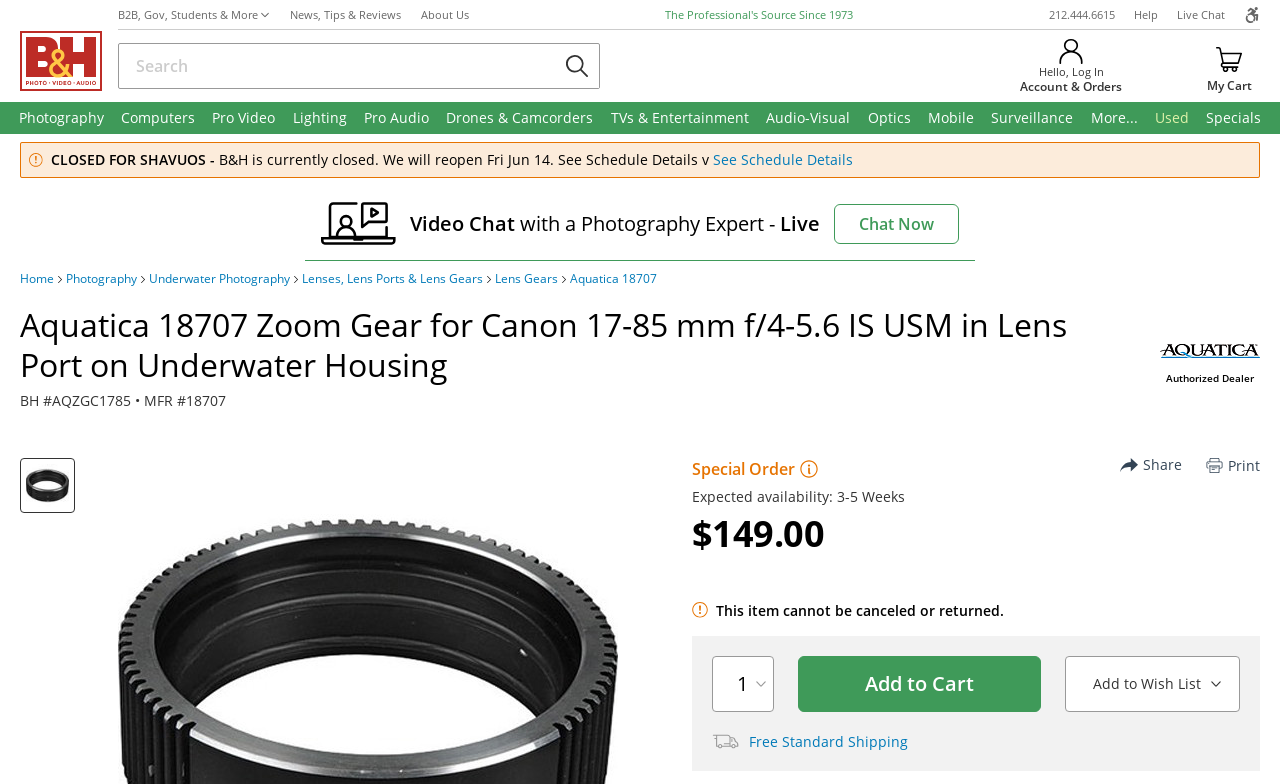What can I do with the 'Add to Cart' button?
Can you offer a detailed and complete answer to this question?

I inferred the function of the 'Add to Cart' button by its common usage on e-commerce websites, where it allows users to add a product to their shopping cart.